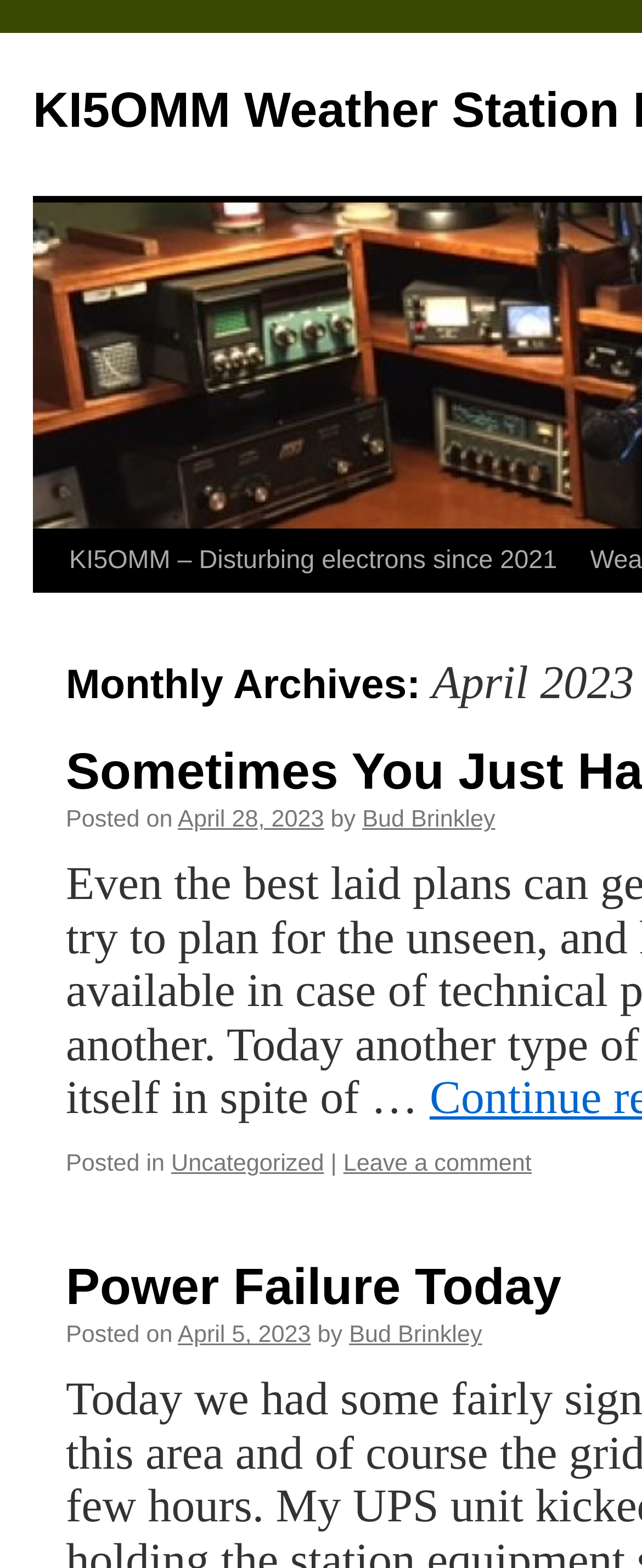Determine the bounding box coordinates of the clickable area required to perform the following instruction: "Visit KI5OMM homepage". The coordinates should be represented as four float numbers between 0 and 1: [left, top, right, bottom].

[0.082, 0.338, 0.893, 0.378]